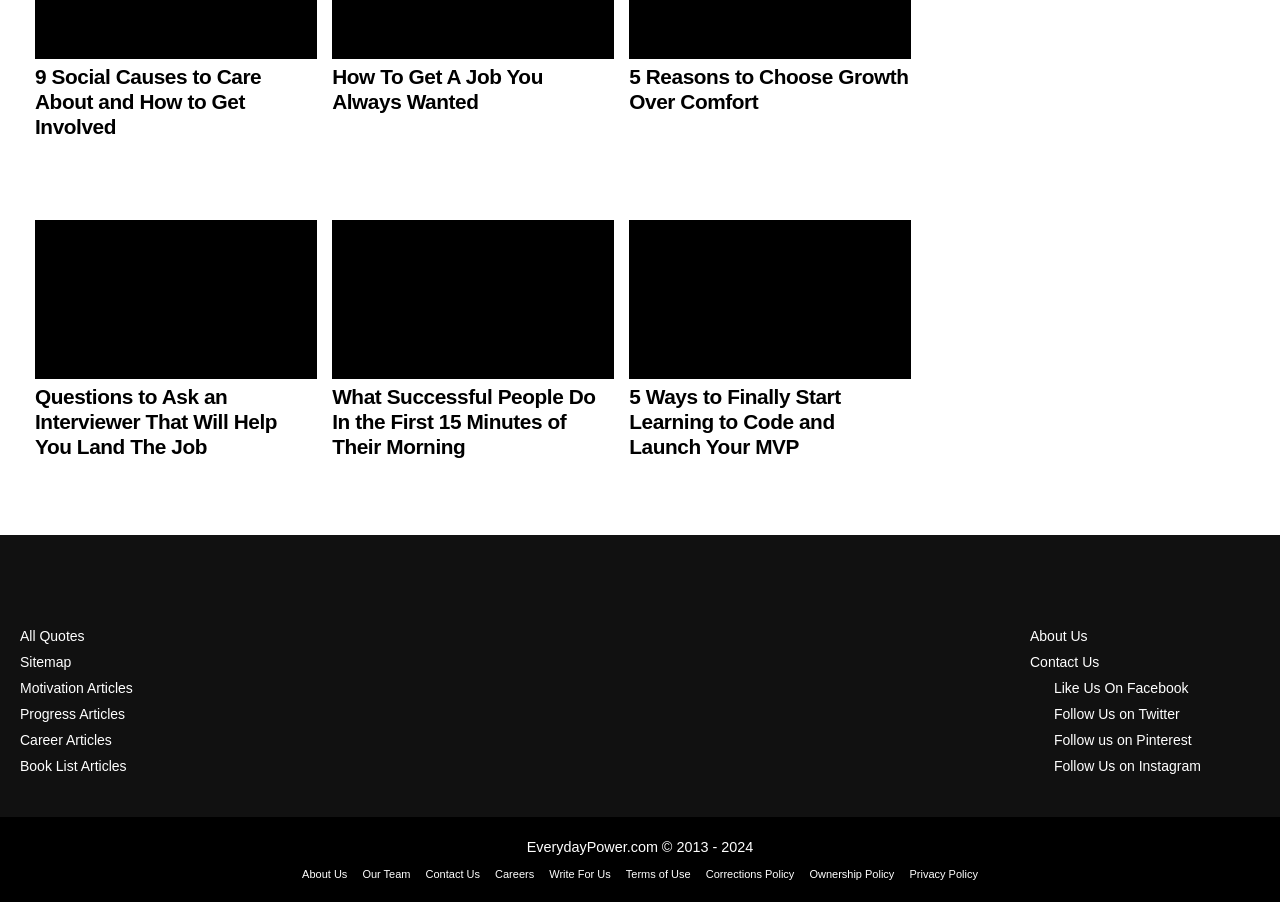What is the name of the website?
Please provide a comprehensive answer based on the details in the screenshot.

The website's name is 'Everyday Power', which is evident from the link 'Everyday Power' in the footer section and the image with the same name.